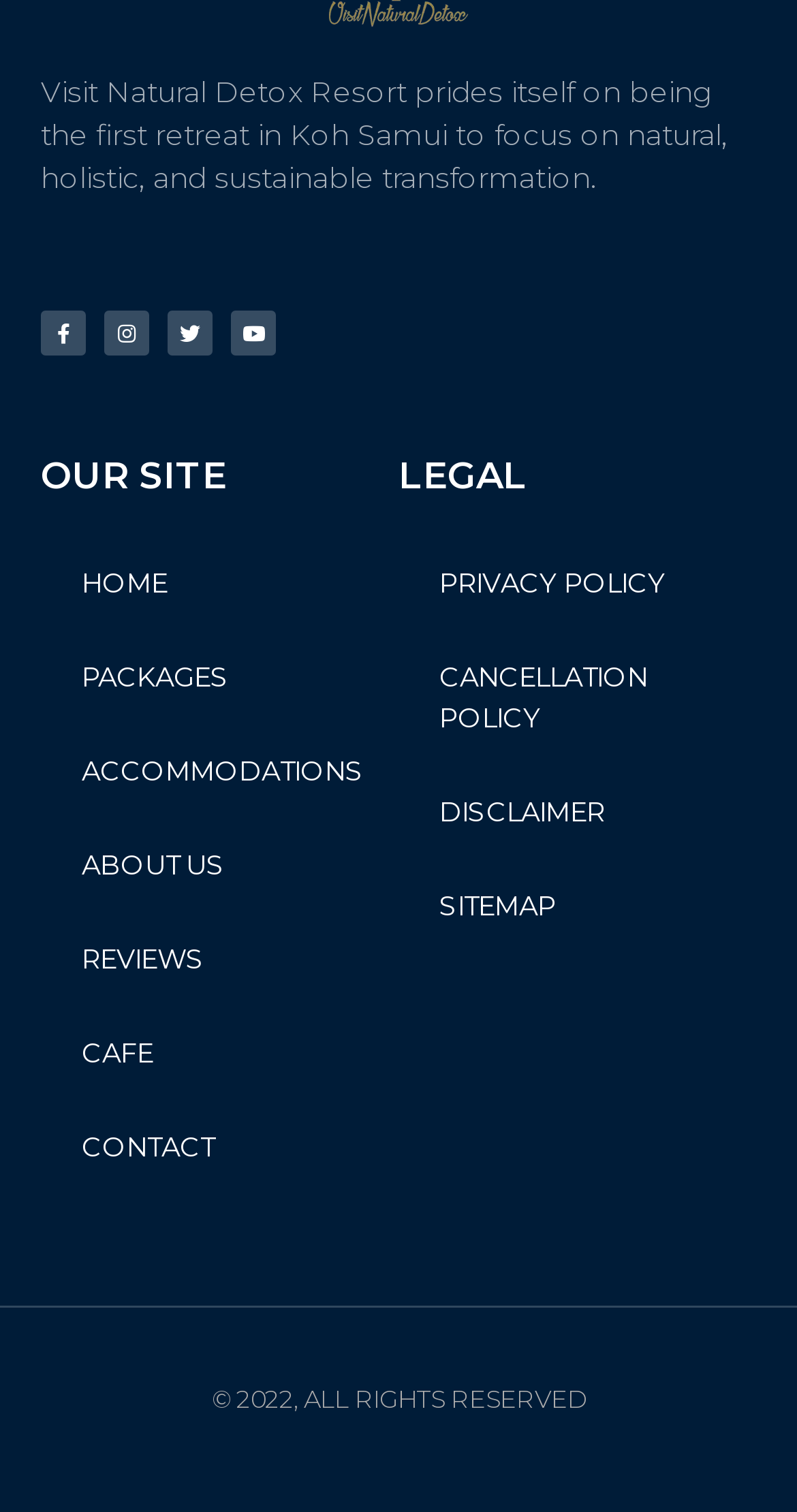Can you find the bounding box coordinates for the element that needs to be clicked to execute this instruction: "Read PRIVACY POLICY"? The coordinates should be given as four float numbers between 0 and 1, i.e., [left, top, right, bottom].

[0.5, 0.354, 0.949, 0.417]